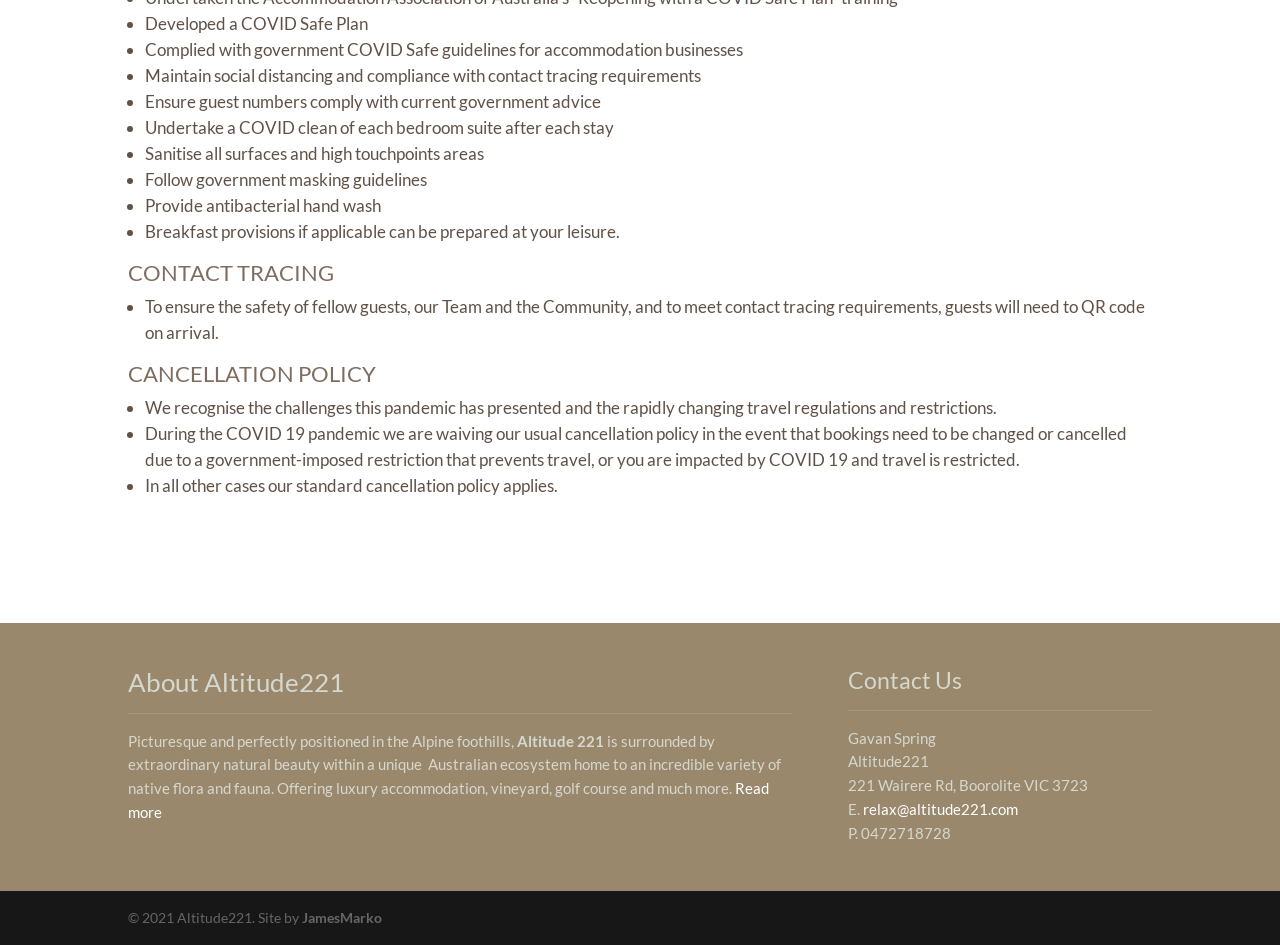Calculate the bounding box coordinates for the UI element based on the following description: "JamesMarko". Ensure the coordinates are four float numbers between 0 and 1, i.e., [left, top, right, bottom].

[0.236, 0.962, 0.298, 0.98]